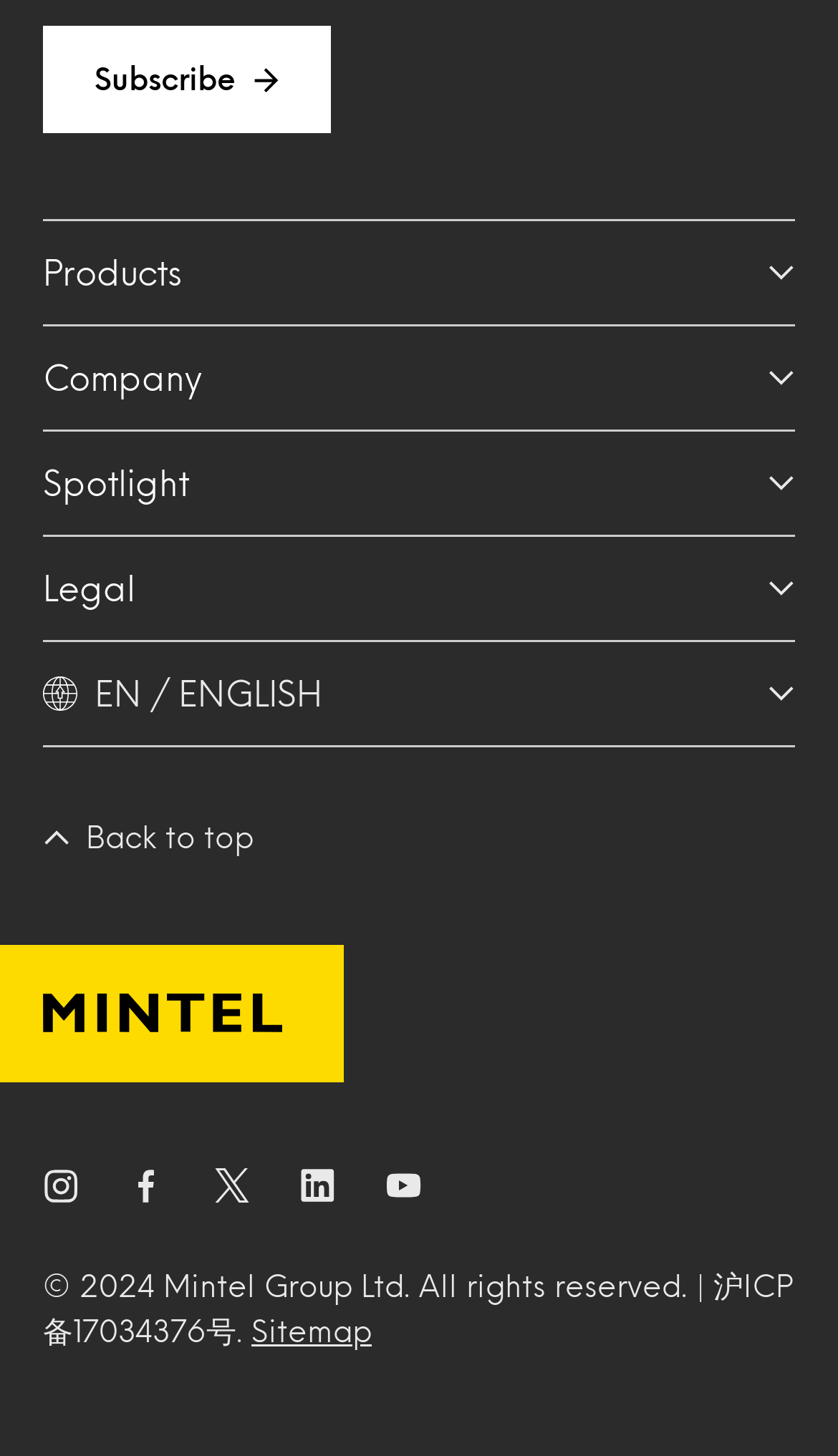Find the bounding box coordinates for the element that must be clicked to complete the instruction: "Go to Instagram". The coordinates should be four float numbers between 0 and 1, indicated as [left, top, right, bottom].

[0.051, 0.803, 0.092, 0.826]